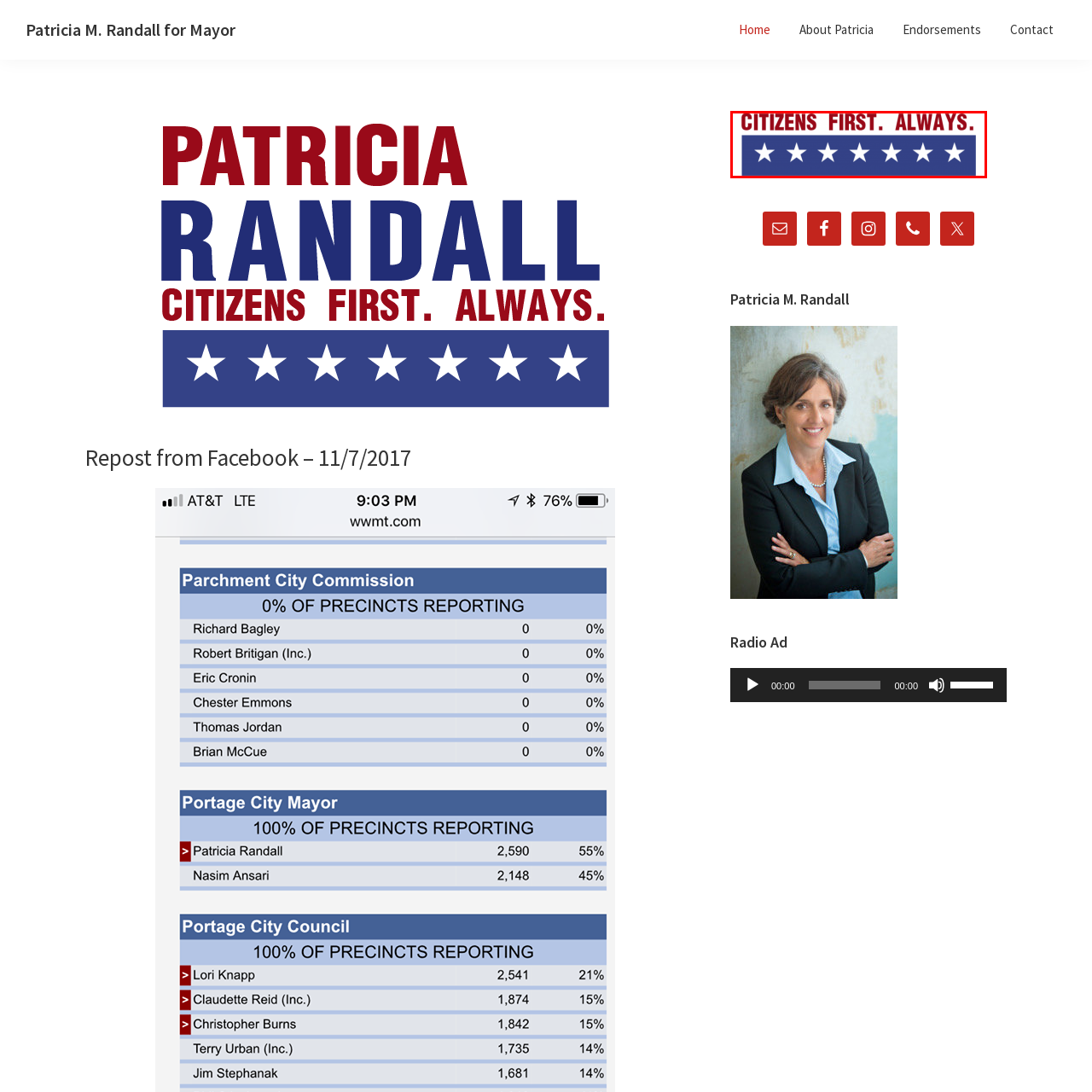Describe extensively the visual content inside the red marked area.

The image features a prominent slogan "CITIZENS FIRST. ALWAYS." set against a bold blue background. This statement is complemented by a row of five white stars beneath it, contributing to a patriotic and inspirational aesthetic. The use of red and blue colors suggests an alignment with traditional American themes, possibly representing a campaign or initiative focused on civic engagement and community values. This visual is likely integral to the branding associated with Patricia M. Randall's political campaign in Portage, MI, emphasizing a commitment to prioritizing the needs and welfare of citizens.